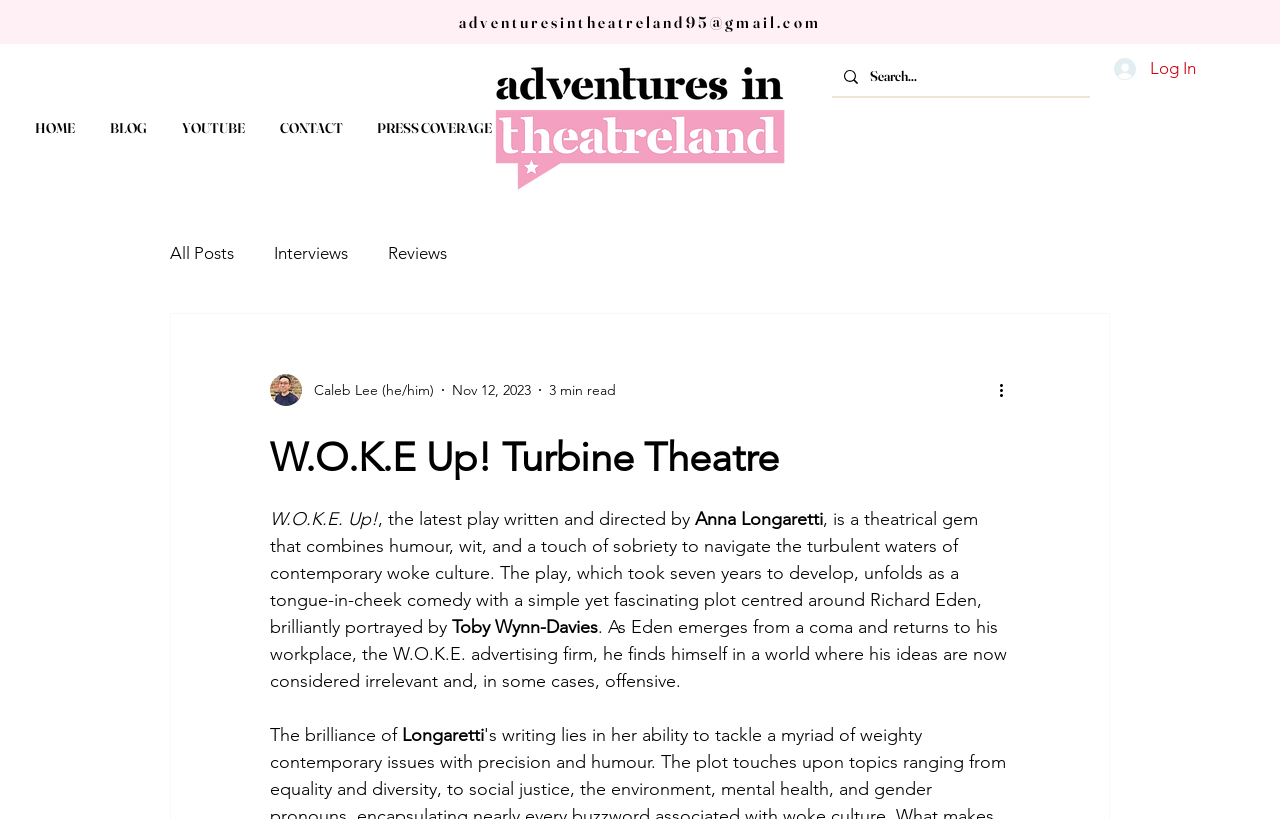Look at the image and answer the question in detail:
How many years did it take to develop the play?

I found the answer by reading the text in the paragraph, which mentions 'the play, which took seven years to develop'.